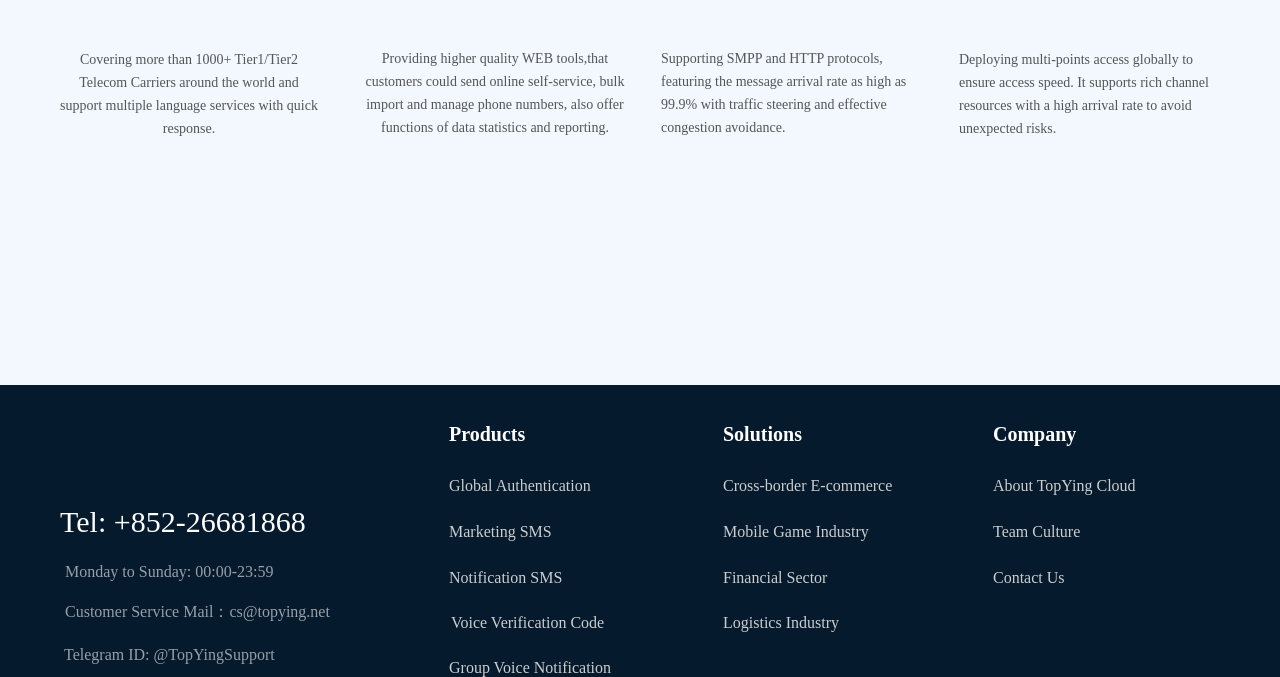What is the company's customer service email?
Based on the image, provide a one-word or brief-phrase response.

cs@topying.net